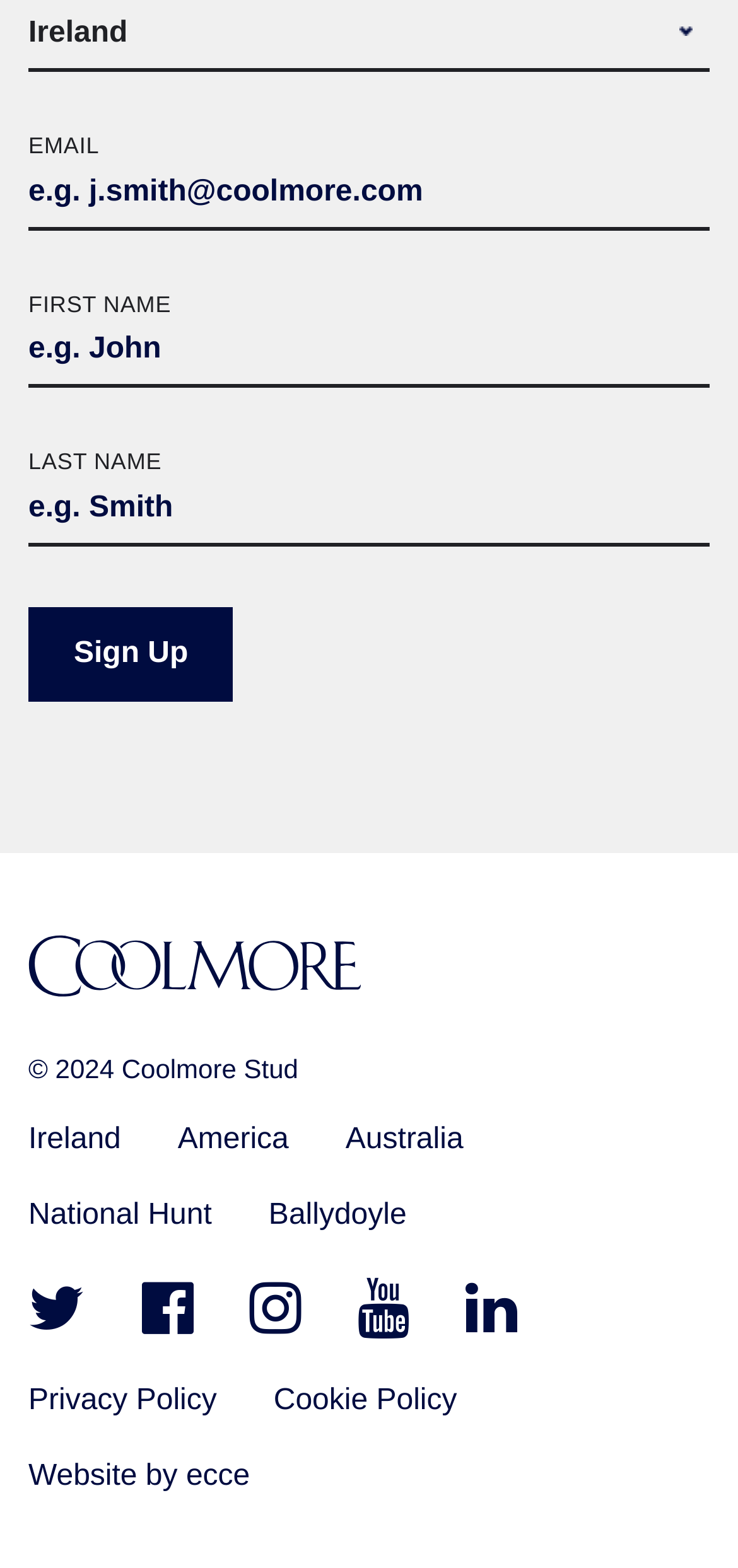How many links are there at the bottom section?
Answer the question with a single word or phrase, referring to the image.

11